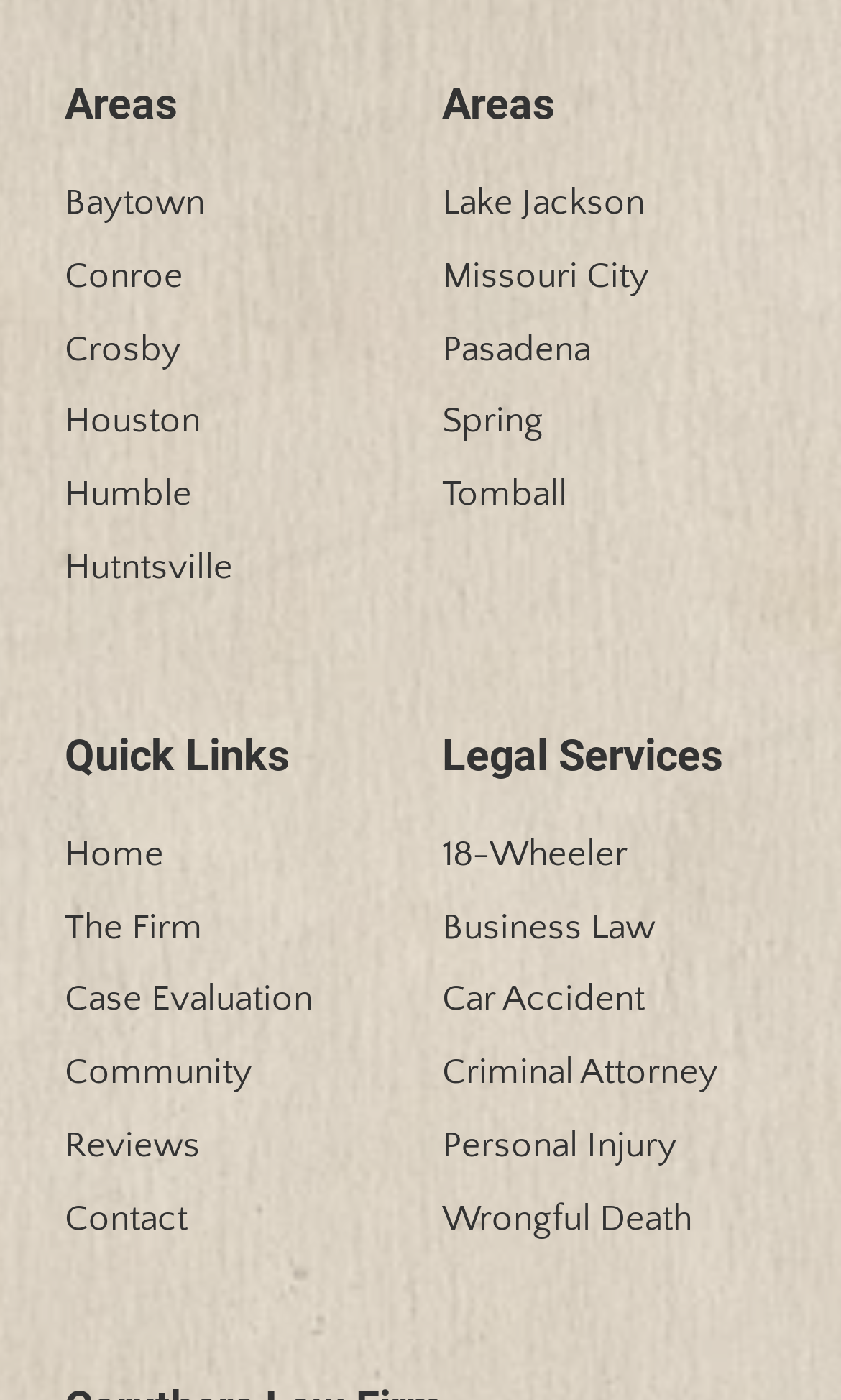Locate the UI element described by Pasadena in the provided webpage screenshot. Return the bounding box coordinates in the format (top-left x, top-left y, bottom-right x, bottom-right y), ensuring all values are between 0 and 1.

[0.526, 0.228, 0.923, 0.272]